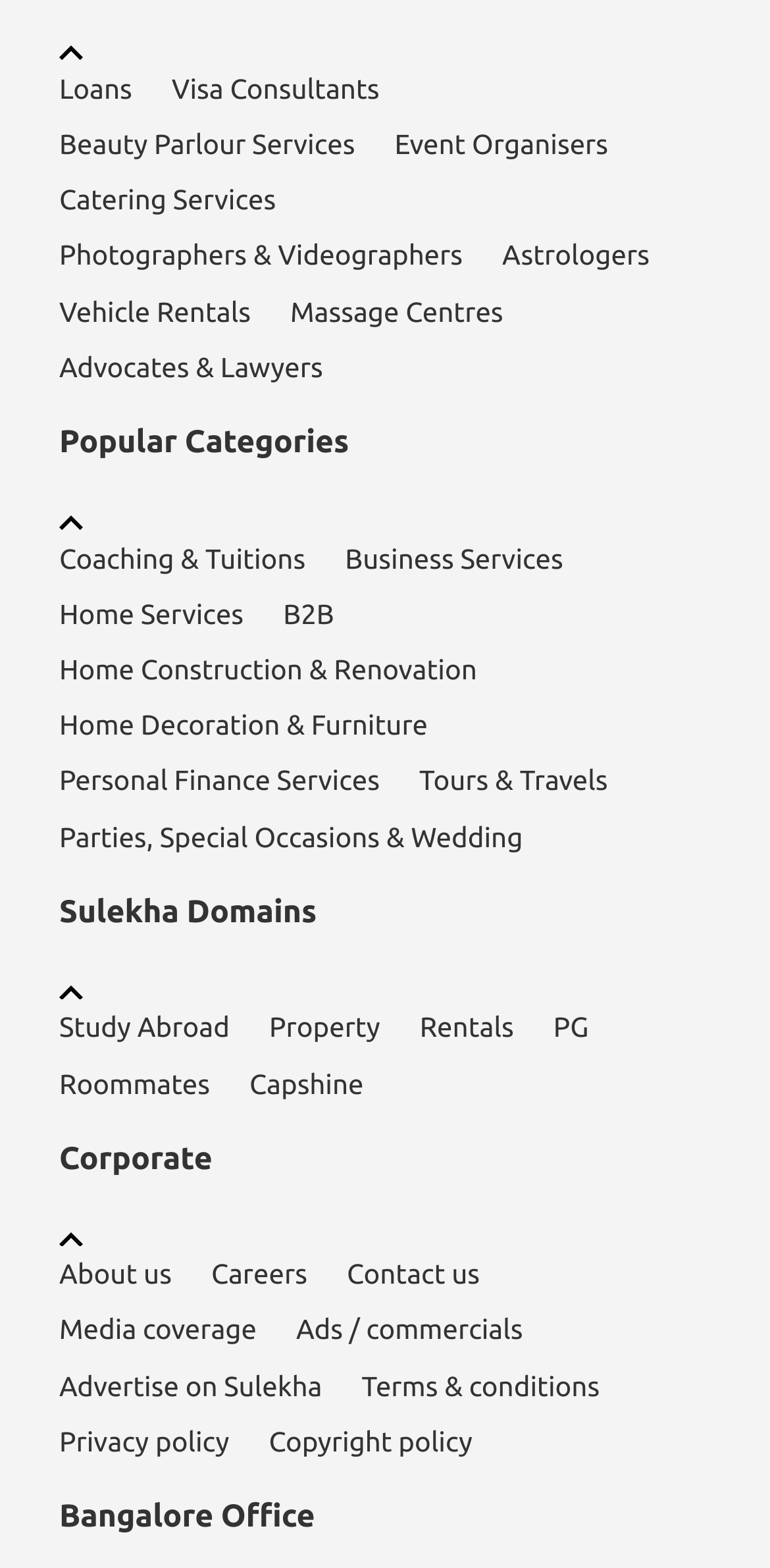What are the categories listed under 'Popular Categories'?
Using the image as a reference, answer with just one word or a short phrase.

Loans, Visa Consultants, etc.